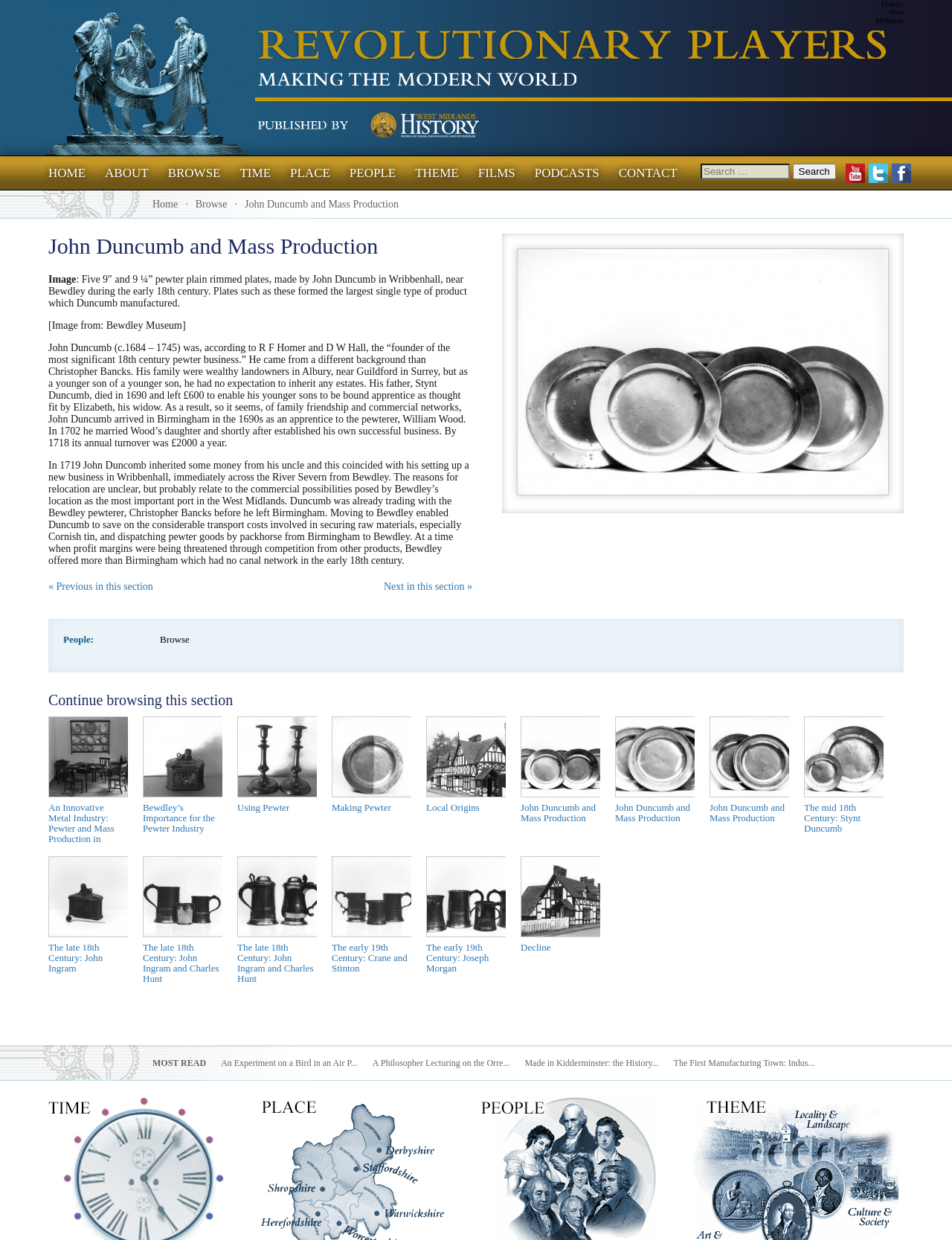Determine the bounding box coordinates of the element that should be clicked to execute the following command: "Click the 'Sign Up' button".

None